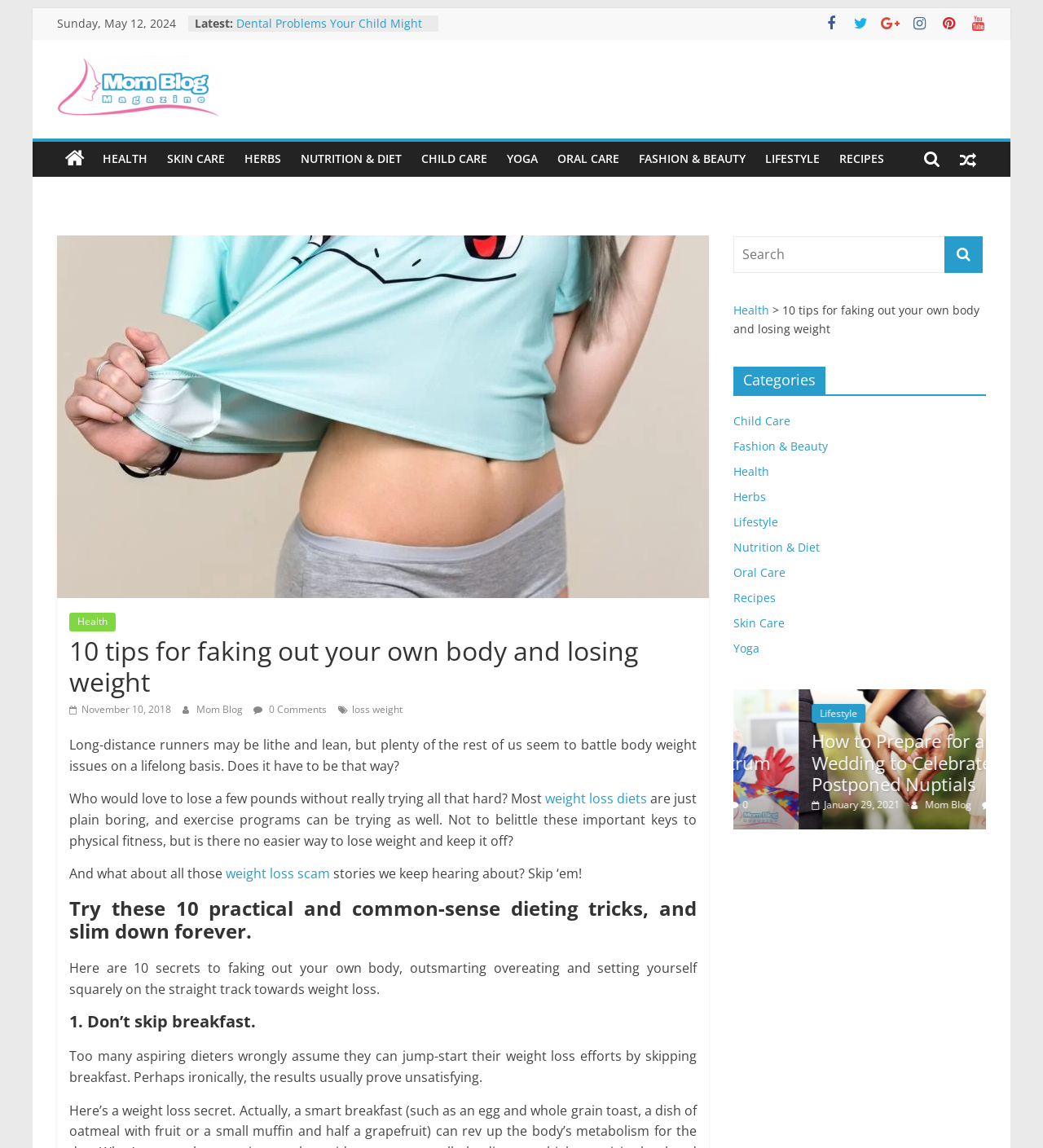Determine the title of the webpage and give its text content.

10 tips for faking out your own body and losing weight